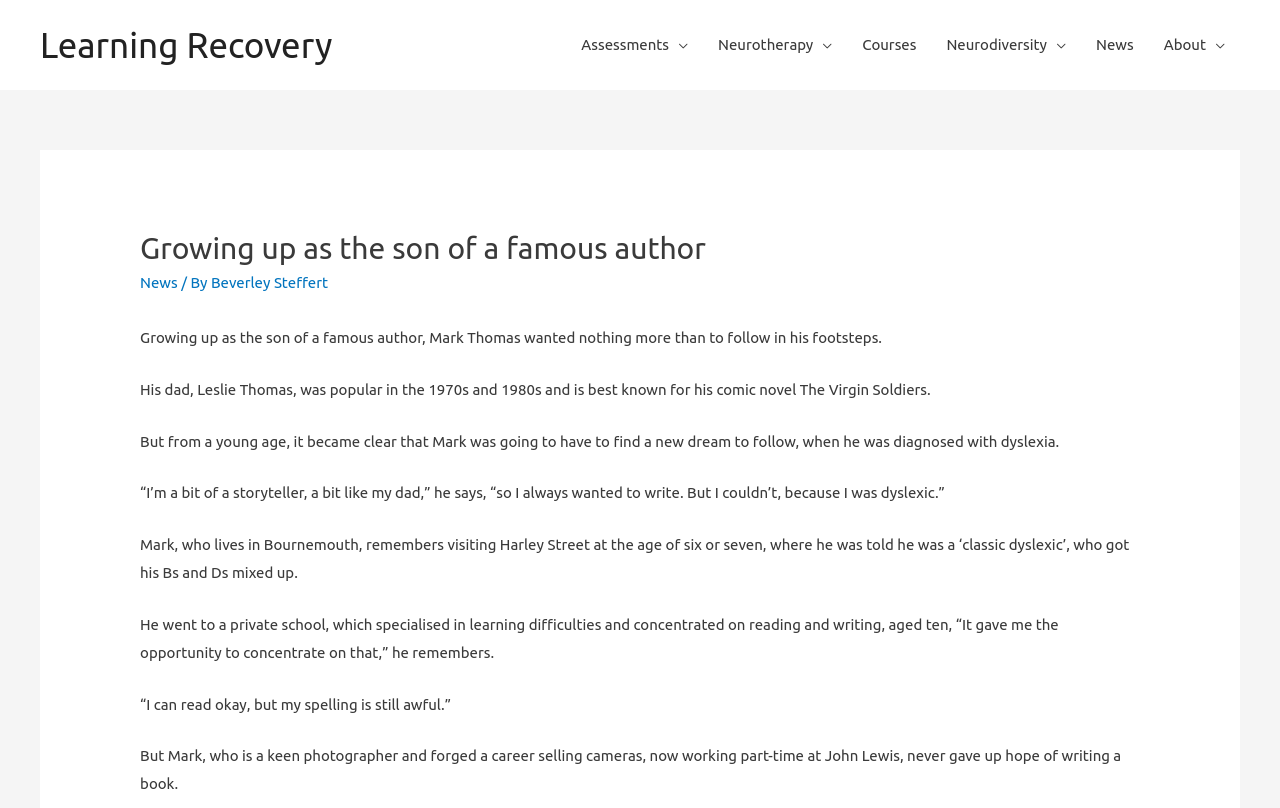Determine the title of the webpage and give its text content.

Growing up as the son of a famous author